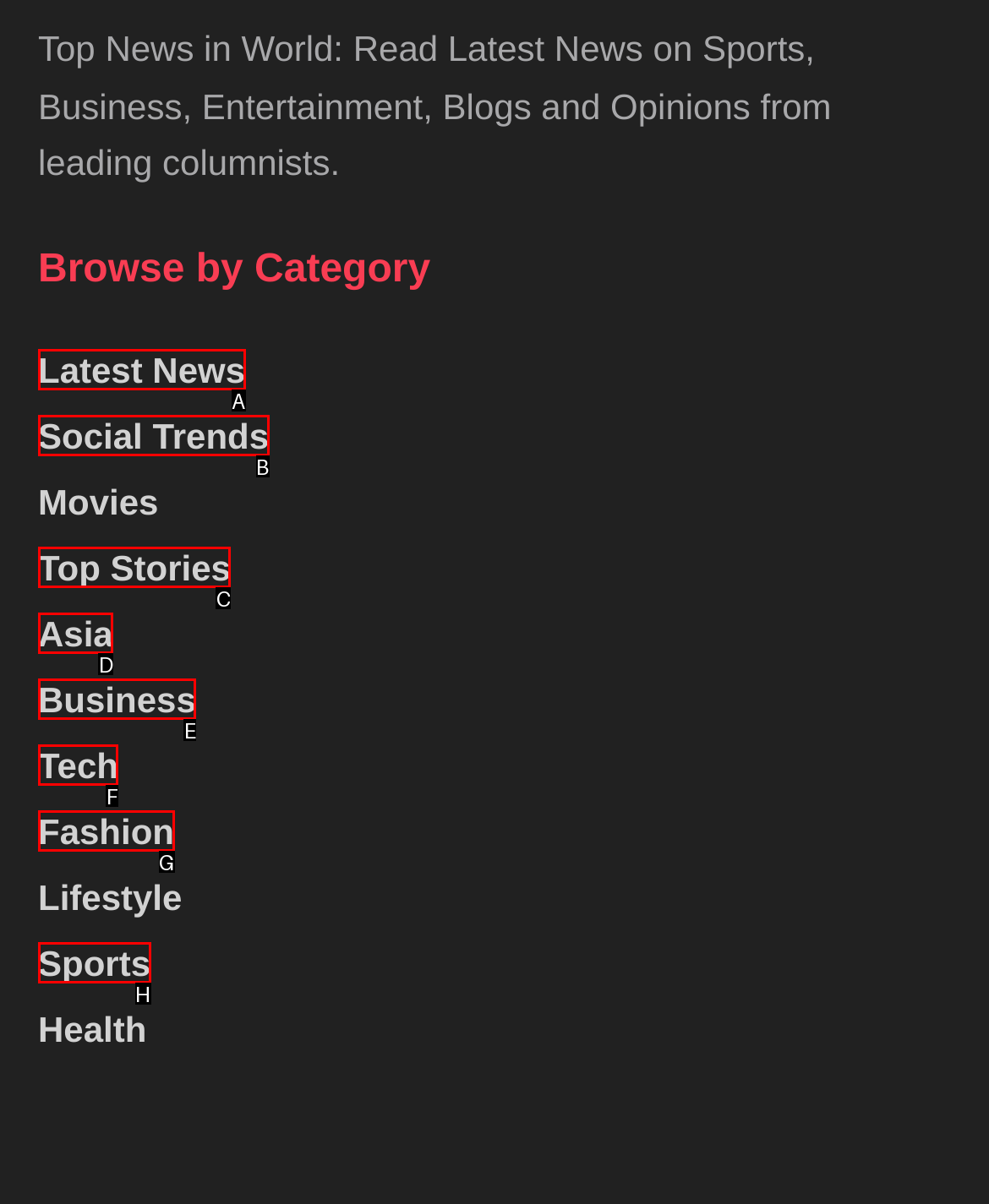From the given options, find the HTML element that fits the description: Fashion. Reply with the letter of the chosen element.

G